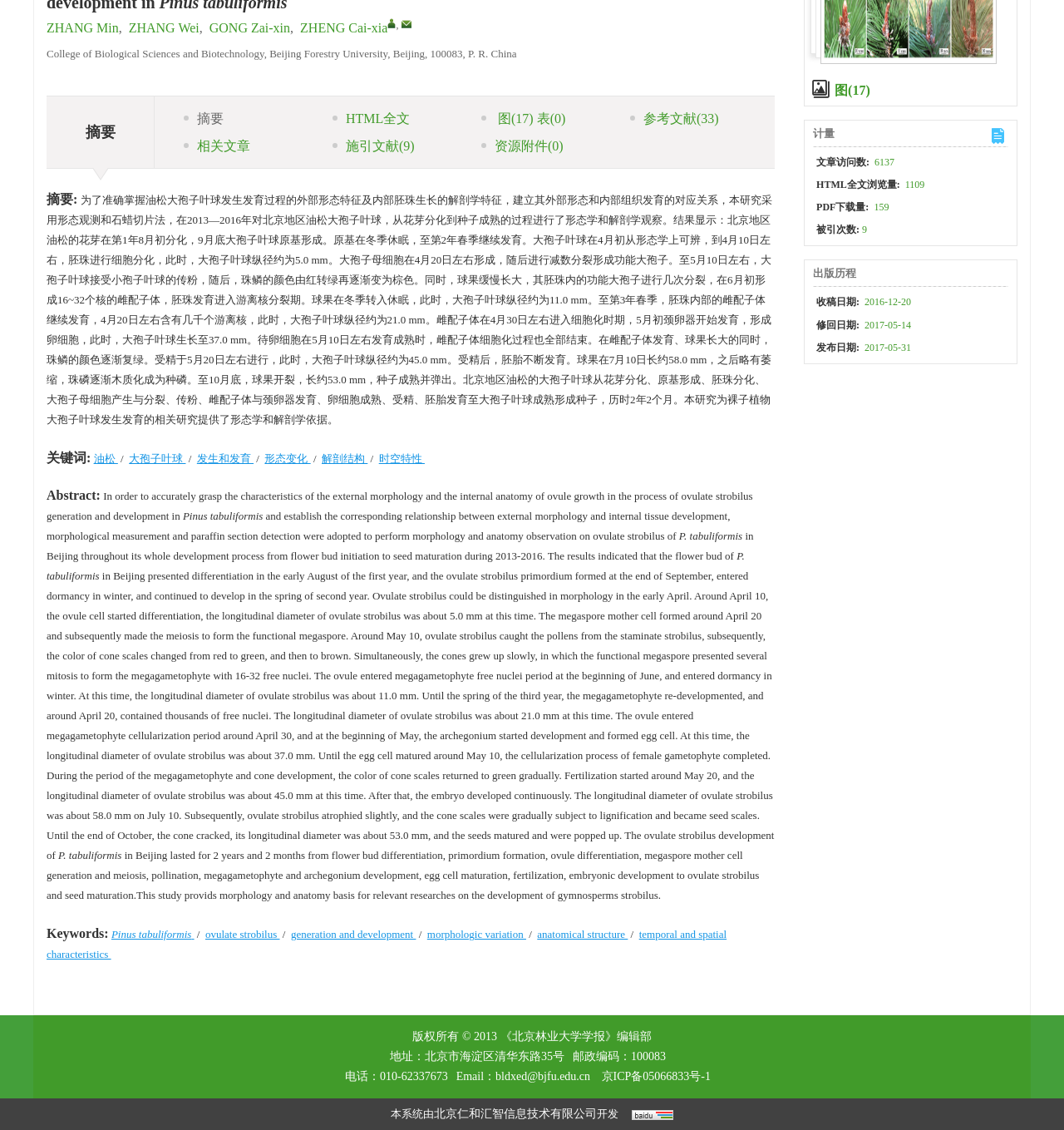Identify the bounding box for the UI element specified in this description: "temporal and spatial characteristics". The coordinates must be four float numbers between 0 and 1, formatted as [left, top, right, bottom].

[0.044, 0.821, 0.683, 0.85]